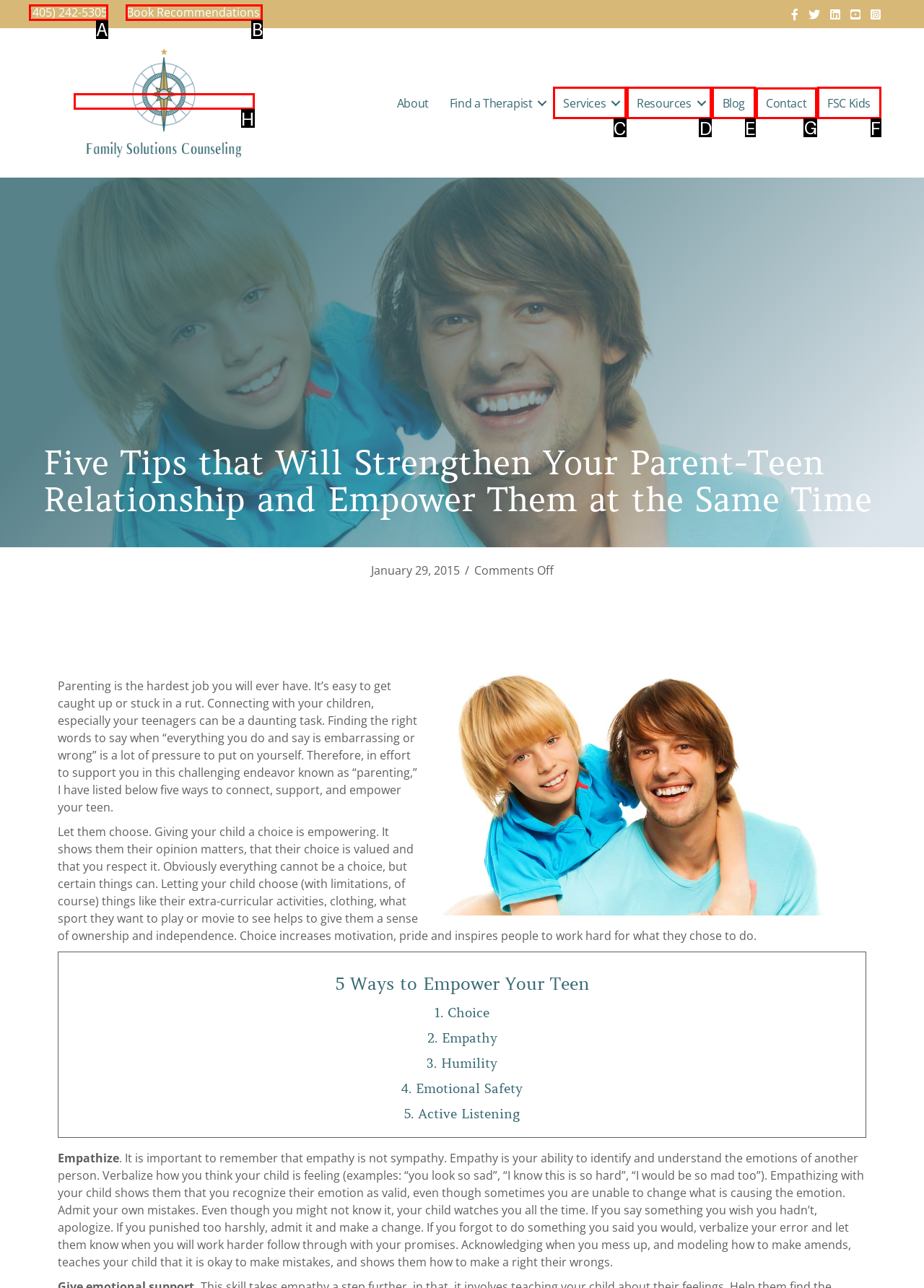Select the letter associated with the UI element you need to click to perform the following action: Contact Family Solutions Counseling
Reply with the correct letter from the options provided.

G